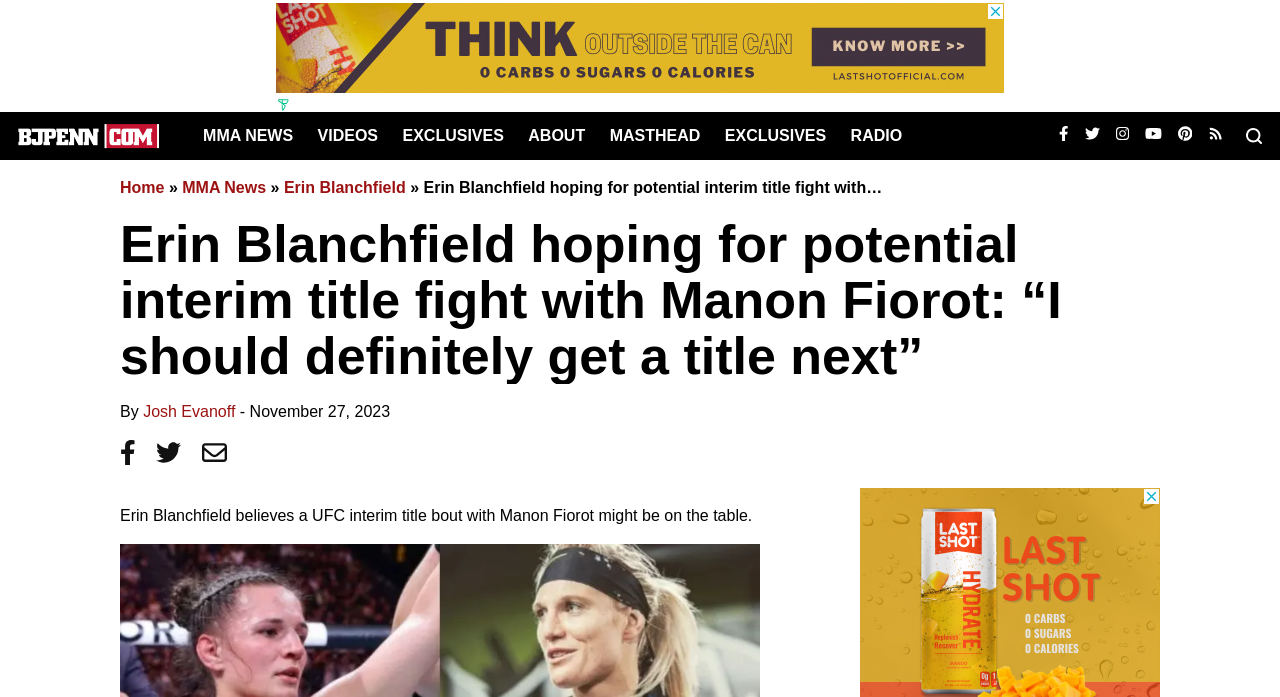Elaborate on the different components and information displayed on the webpage.

The webpage appears to be a news article from BJPenn.com, with a focus on MMA news. At the top of the page, there is a large advertisement iframe, accompanied by a smaller "freestar" image and link. Below this, there is a header section with several links, including "Home", "MMA NEWS", "VIDEOS", "EXCLUSIVES", "ABOUT", "MASTHEAD", and "RADIO". Additionally, there are social media links for Facebook, Twitter, Instagram, Youtube, and Pinterest.

The main content of the page is an article about Erin Blanchfield, a UFC fighter, who is hoping for a potential interim title fight with Manon Fiorot. The article's title, "Erin Blanchfield hoping for potential interim title fight with Manon Fiorot: “I should definitely get a title next”", is prominently displayed in a large heading. Below this, there is a byline with the author's name, Josh Evanoff, and the date of publication, November 27, 2023.

The article's content is divided into paragraphs, with the main text describing Erin Blanchfield's thoughts on a potential interim title fight. There are also several social media links and an email link at the bottom of the article. Overall, the webpage has a clean and organized layout, with a clear focus on presenting the news article and related information.